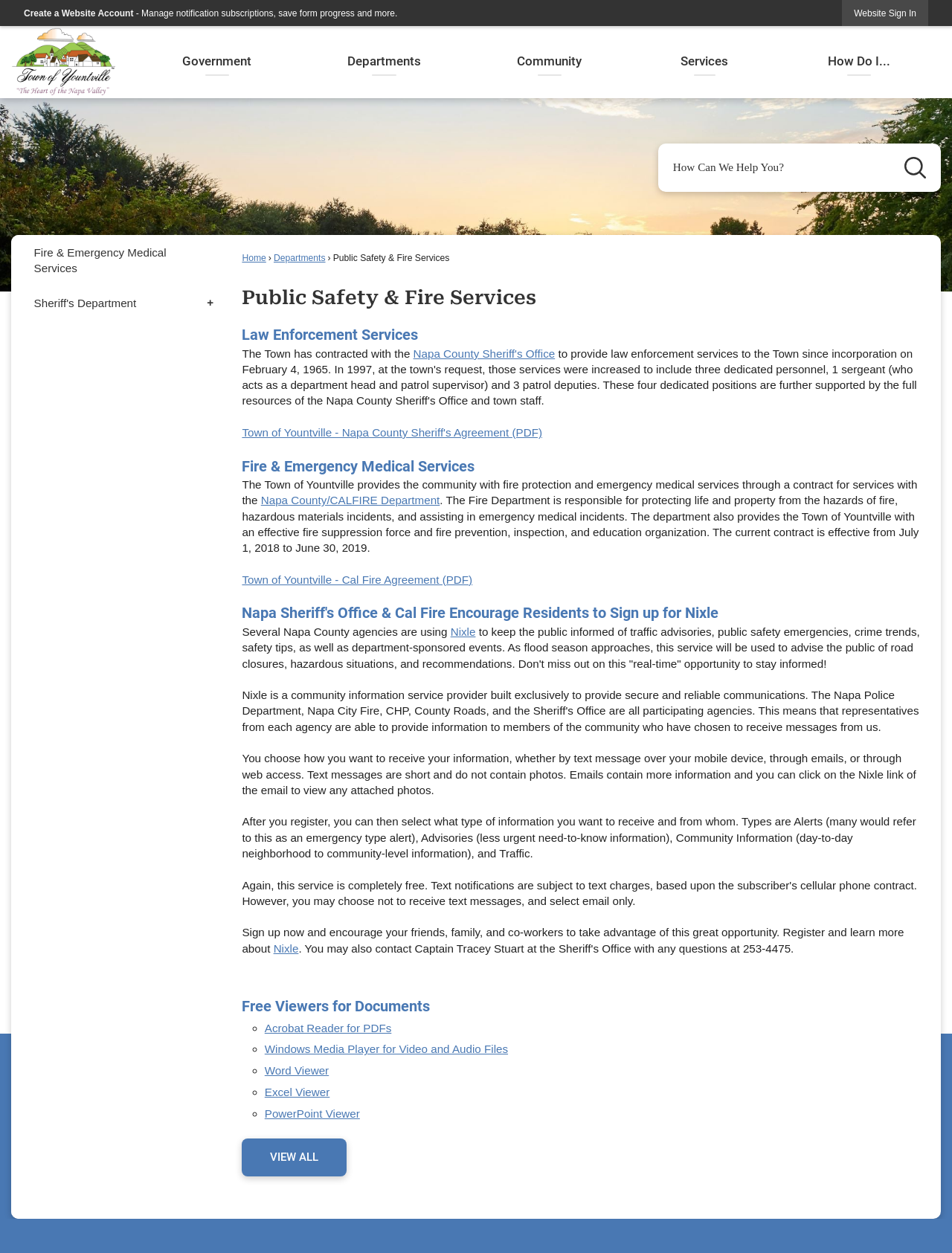What is Nixle used for?
Answer the question with a single word or phrase derived from the image.

To keep the public informed